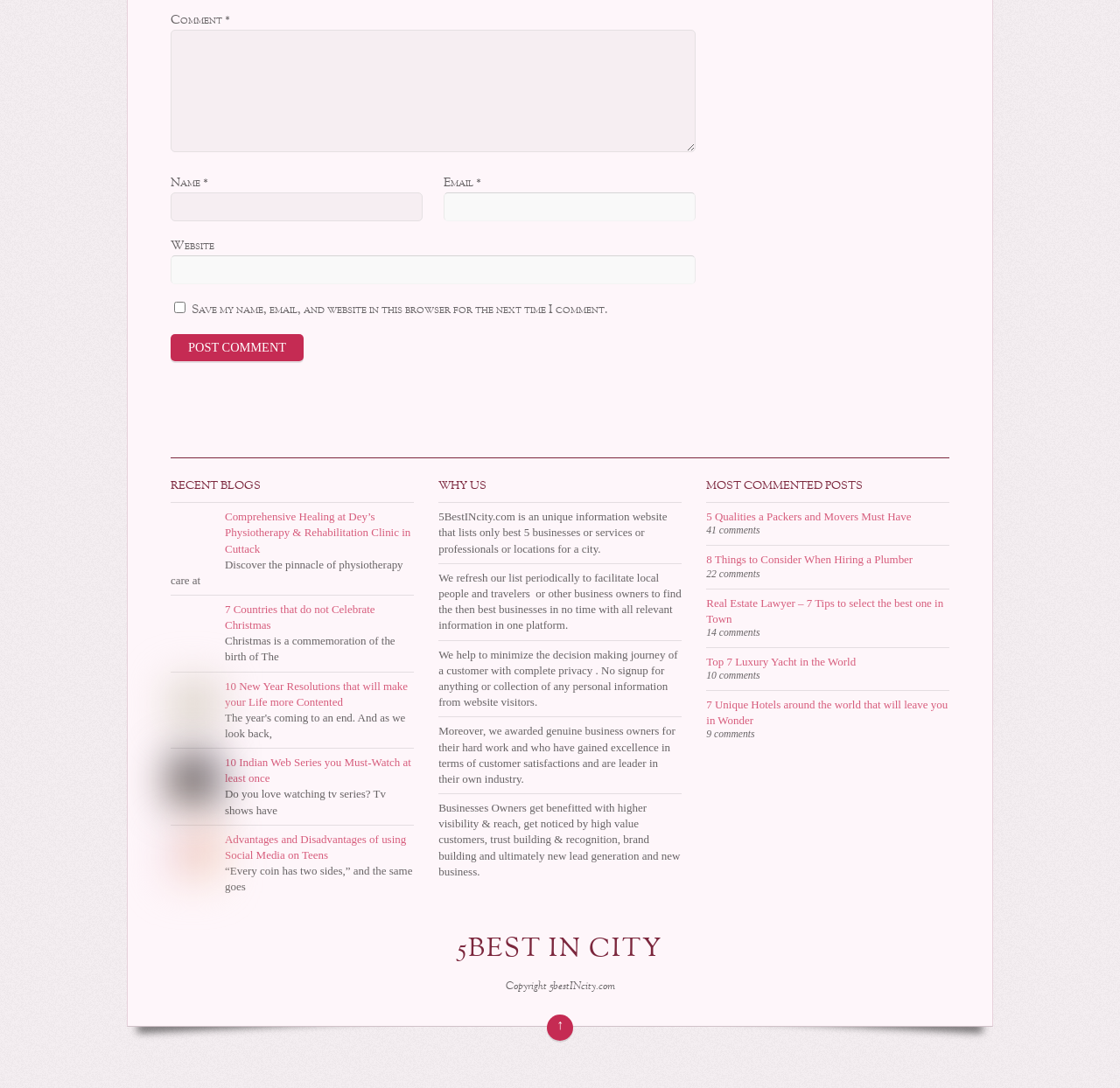What is the name of the first recent blog?
Based on the screenshot, respond with a single word or phrase.

Comprehensive Healing at Dey’s Physiotherapy & Rehabilitation Clinic in Cuttack